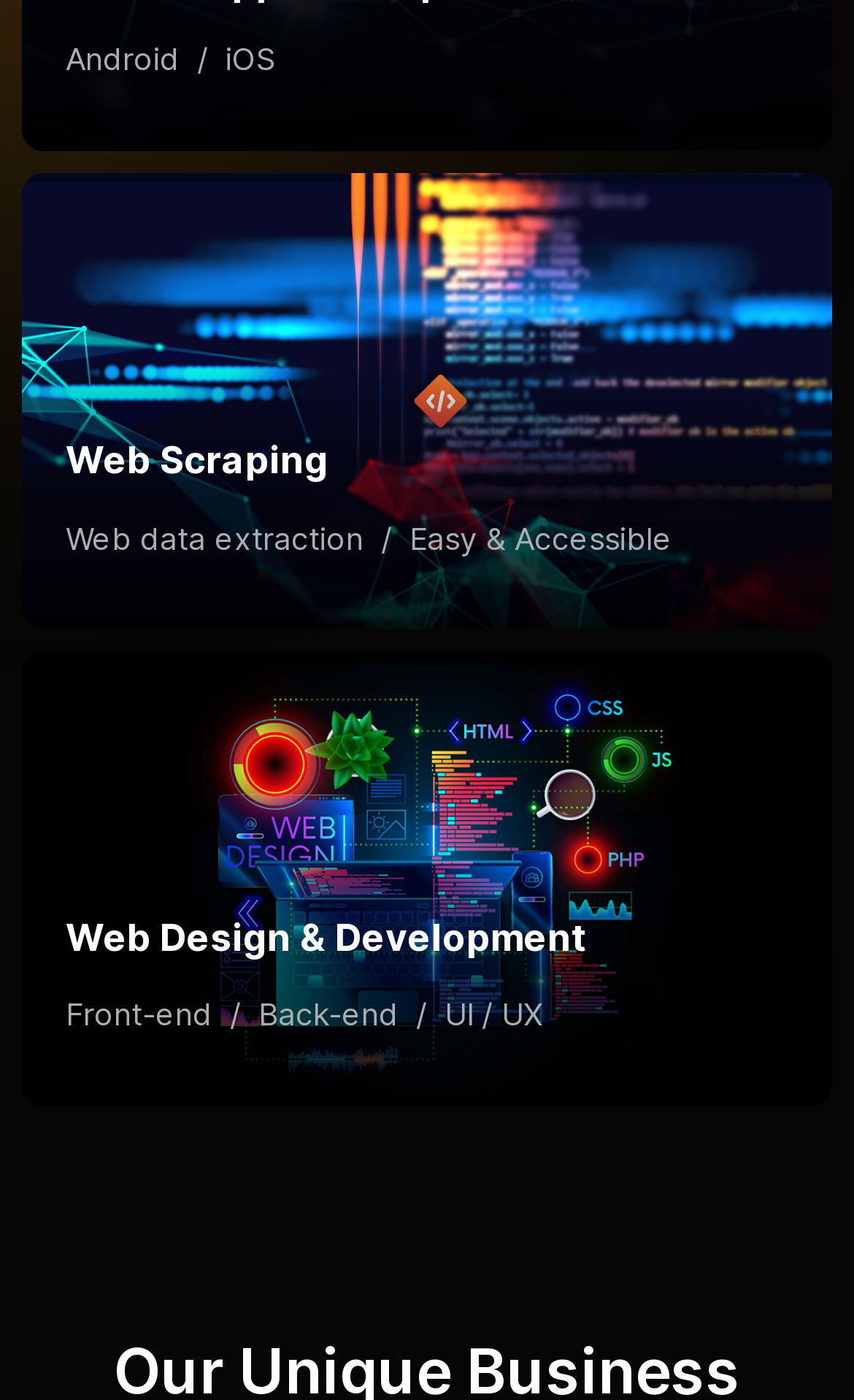What is the purpose of the company's services?
Could you give a comprehensive explanation in response to this question?

The purpose of the company's services can be determined by looking at the heading 'What We Can Do For You'. This heading suggests that the company's services are intended to help clients in some way.